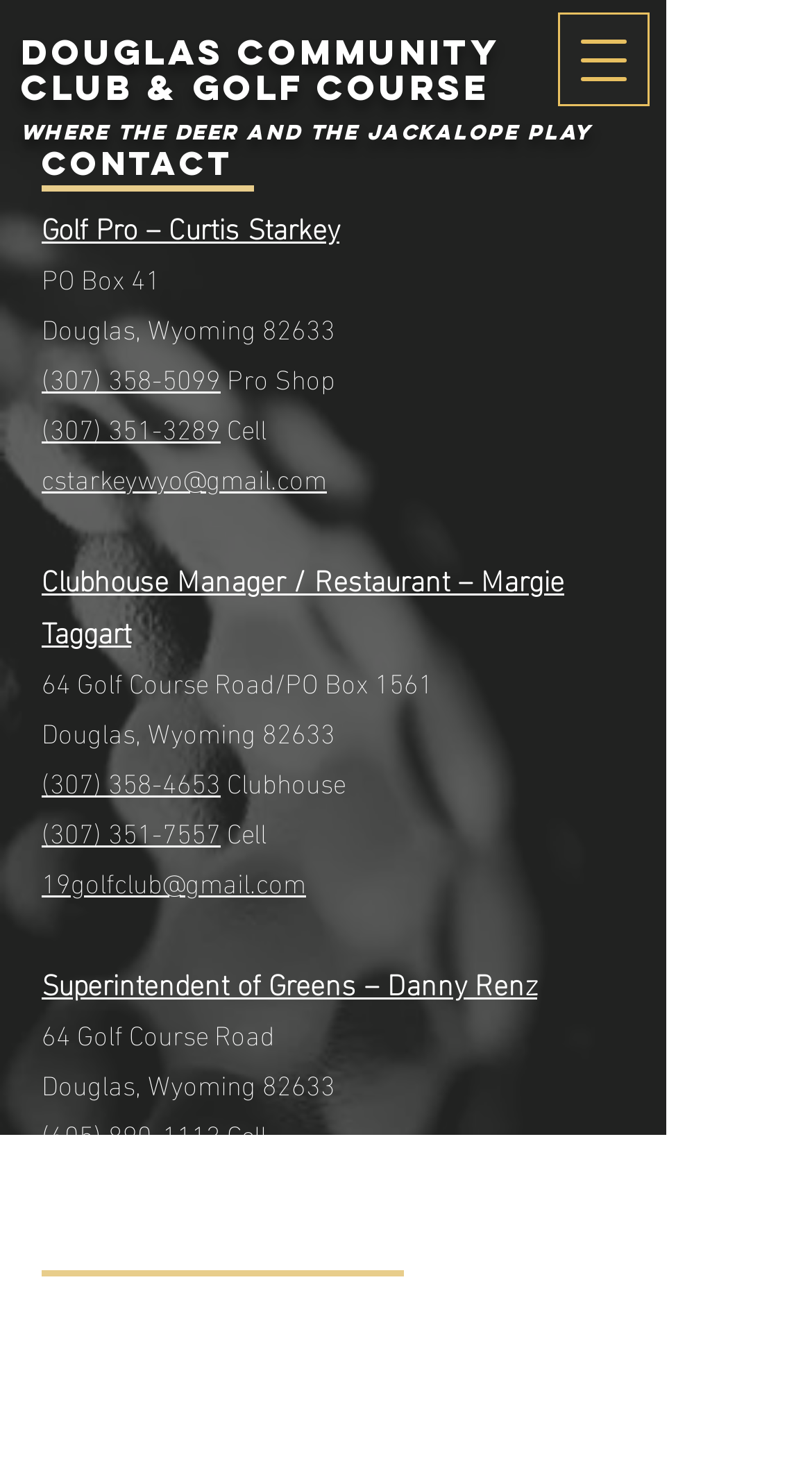What is the address of the golf course?
Provide a well-explained and detailed answer to the question.

I found the answer by looking at the section that appears to be a contact information list. The entry for the Clubhouse Manager / Restaurant has an address listed as '64 Golf Course Road/PO Box 1561, Douglas, Wyoming 82633'.